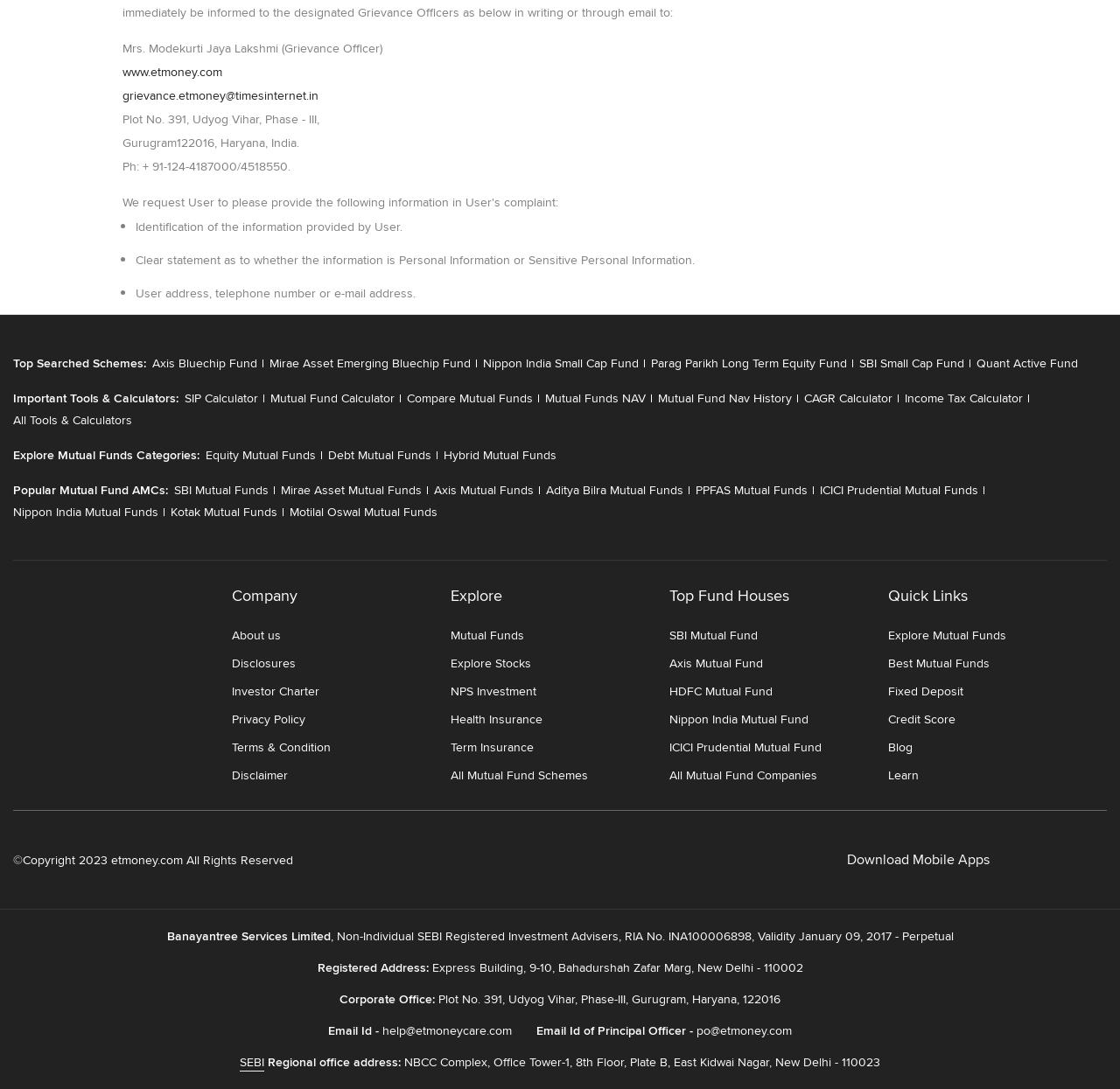Highlight the bounding box coordinates of the element you need to click to perform the following instruction: "Click on the 'Axis Bluechip Fund' link."

[0.136, 0.326, 0.23, 0.342]